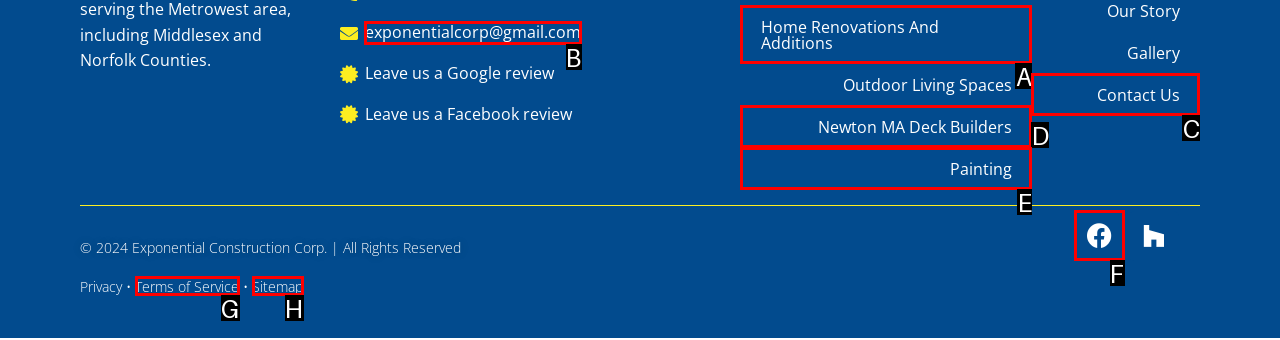Among the marked elements in the screenshot, which letter corresponds to the UI element needed for the task: Contact the company via email?

B